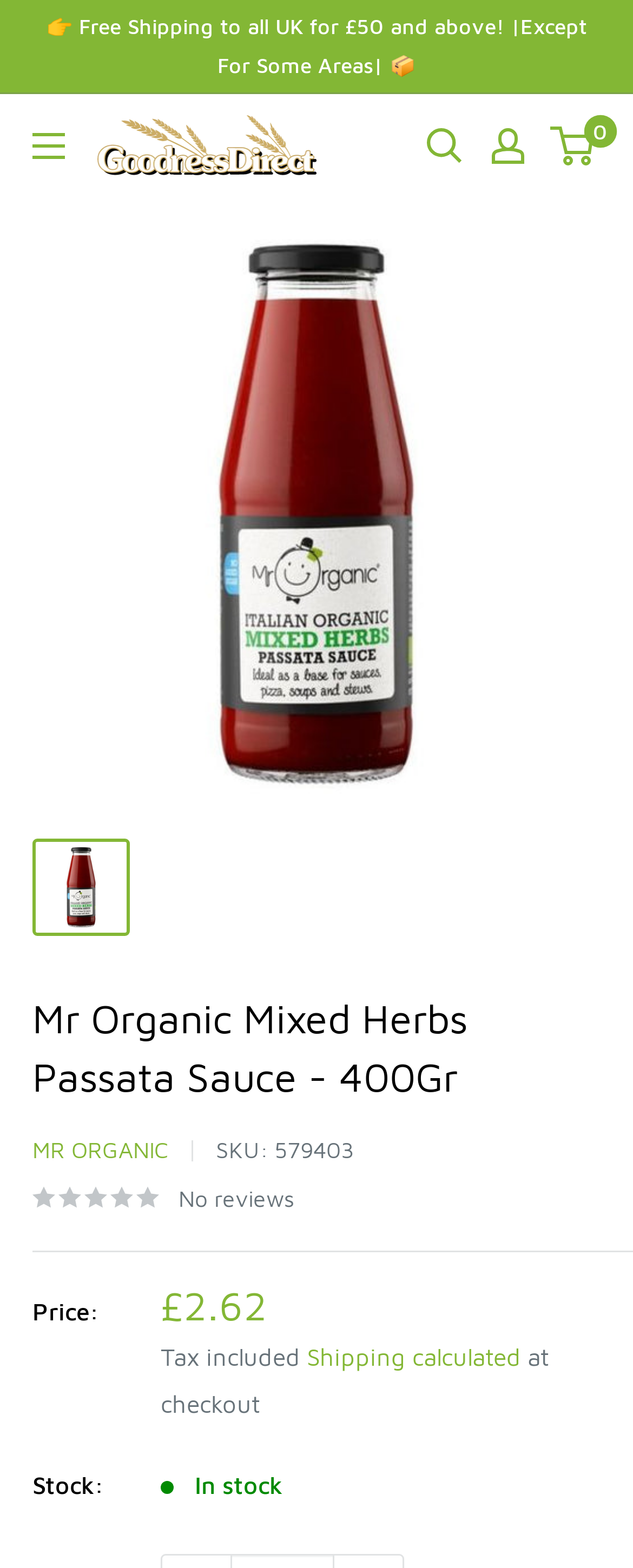Generate a comprehensive description of the webpage content.

This webpage is about a product, specifically Mr Organic Mixed Herbs Passata Sauce, which is a type of Italian tomato passata sauce with mixed herbs. 

At the top of the page, there is a notification about free shipping to all UK areas for orders above £50, except for some areas. Next to it, there is a button to open the menu. On the top right, there are links to "Goodness Direct", "Open search", "My account", and a mini-cart with a count of 0 items.

Below the top section, there is a large image of the product, Mr Organic Mixed Herbs Passata Sauce - 400Gr, which takes up most of the page width. Underneath the image, there is a heading with the product name, followed by a link to the product page and an image of the product again. 

On the right side of the product image, there is a section with product details, including the brand "MR ORGANIC", the SKU number "579403", and a rating of 0 out of 5 stars with no reviews. 

Below the product details, there is a horizontal separator, followed by a table with two rows. The first row has columns for "Price" and "Sale price £2.62 Tax included Shipping calculated at checkout", with a link to "Shipping calculated" within the price column. The second row has columns for "Stock" and "In stock".